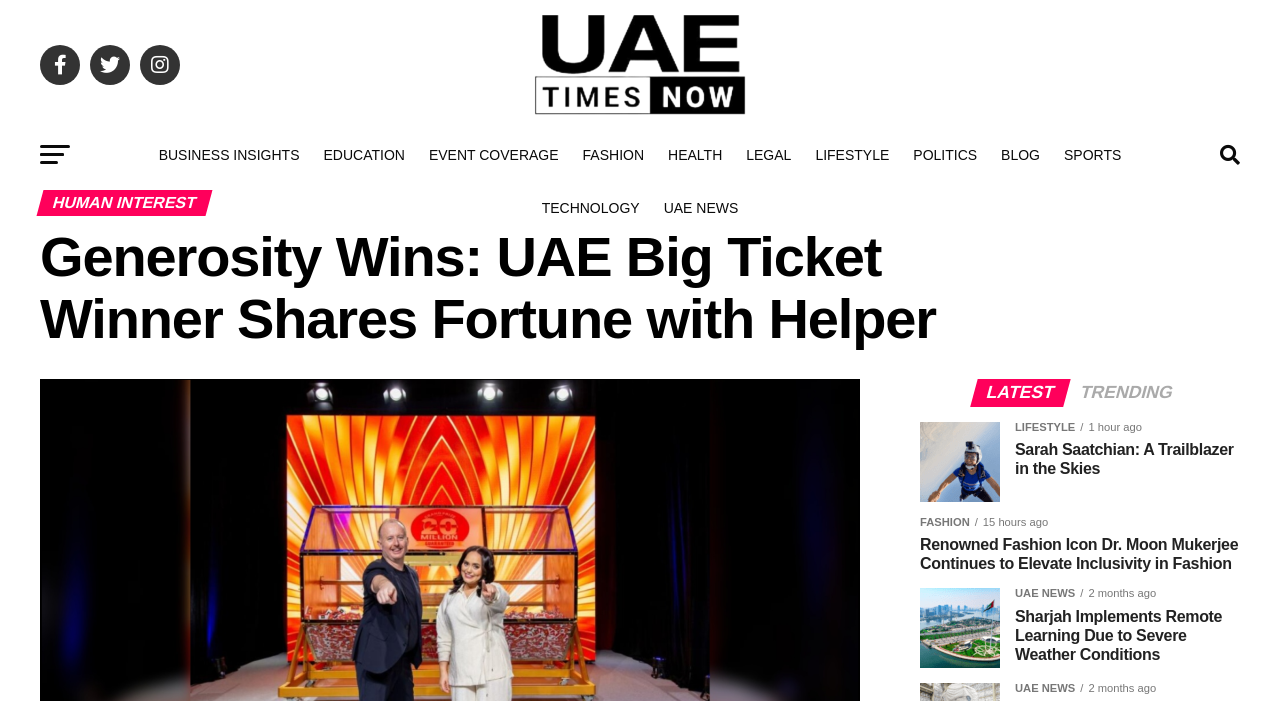Respond to the question below with a single word or phrase:
What is the title of the first article in the HUMAN INTEREST section?

Generosity Wins: UAE Big Ticket Winner Shares Fortune with Helper